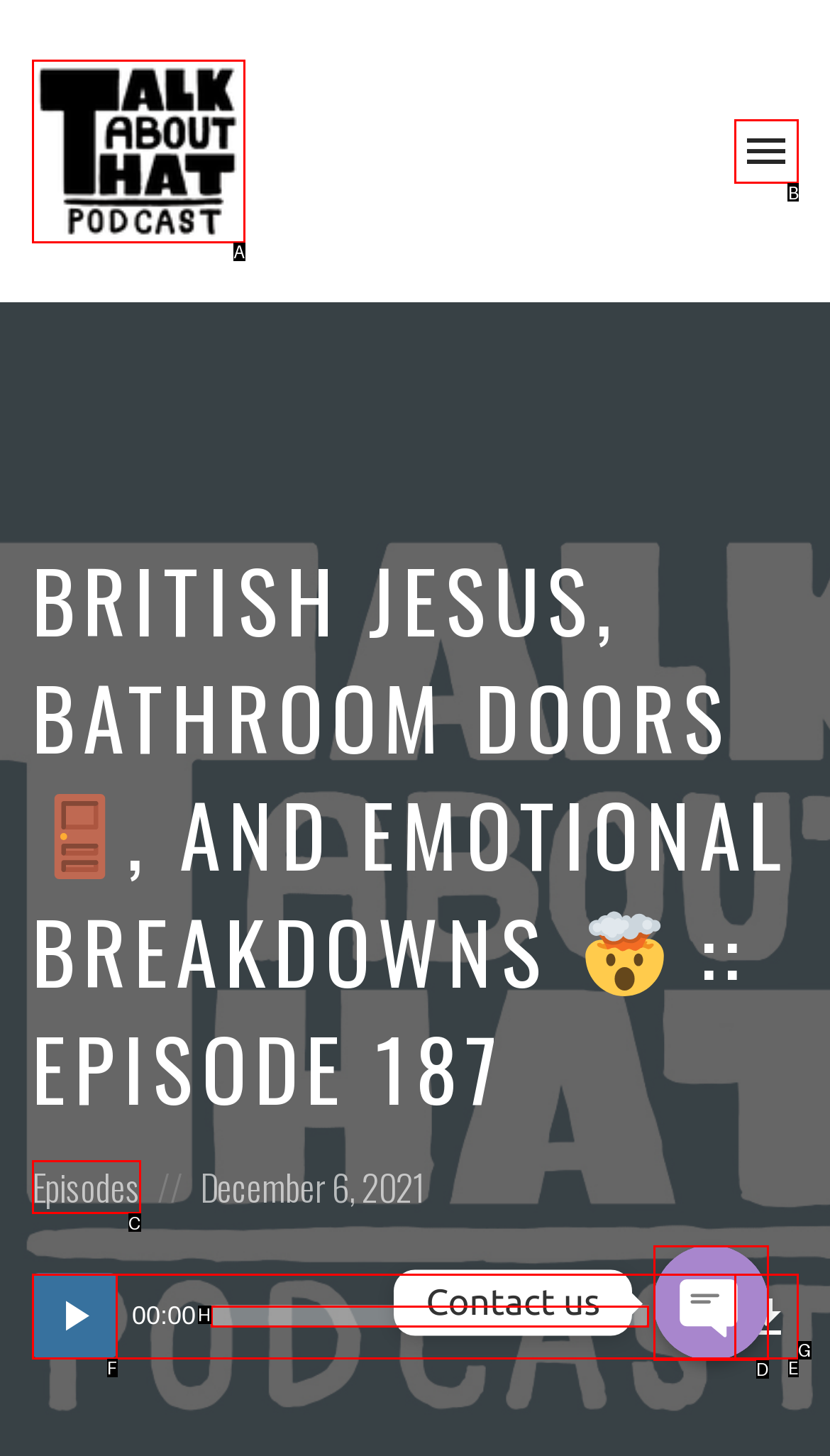Point out which UI element to click to complete this task: Click the menu button
Answer with the letter corresponding to the right option from the available choices.

None